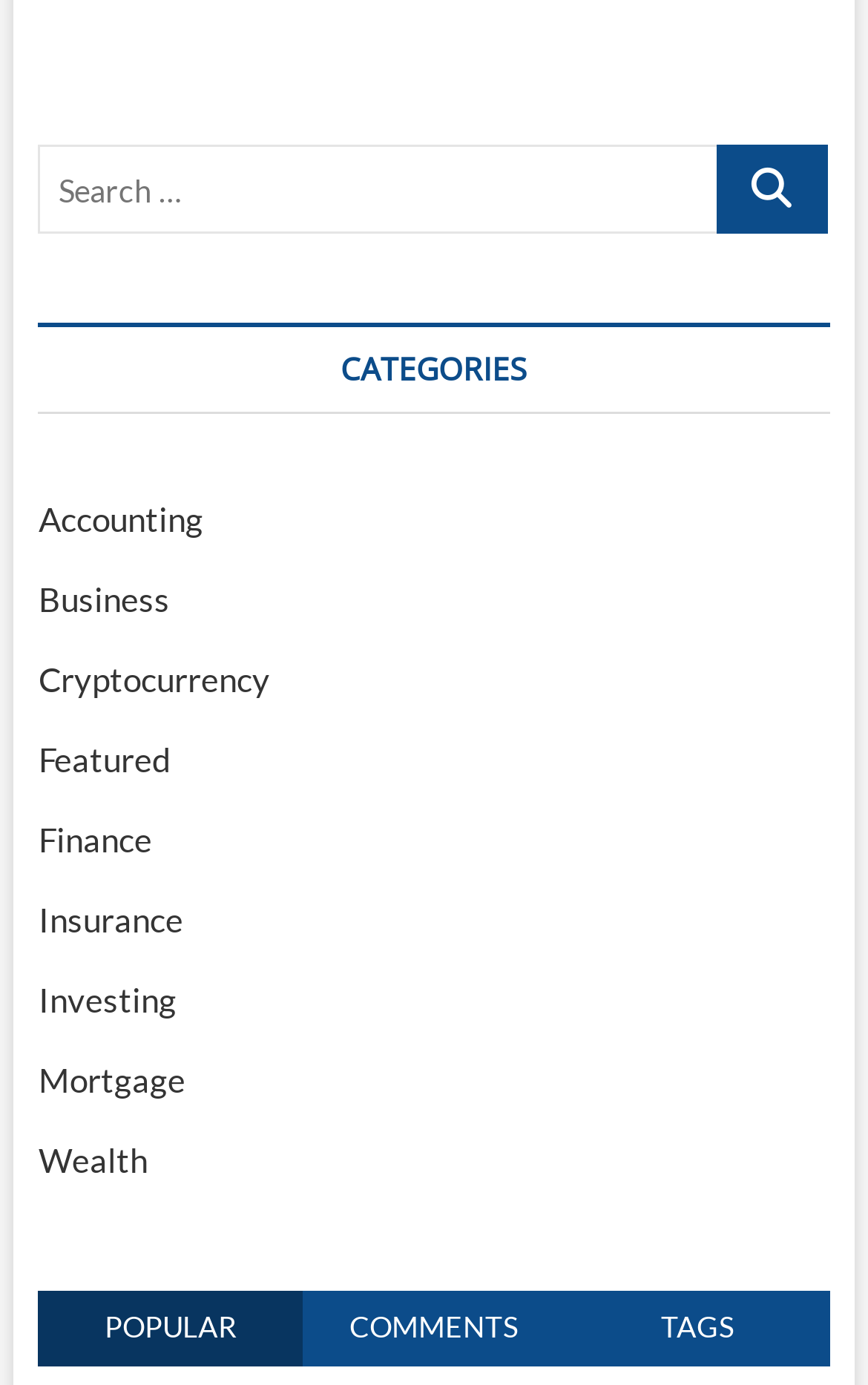Give a succinct answer to this question in a single word or phrase: 
What categories are listed on the webpage?

Accounting, Business, etc.